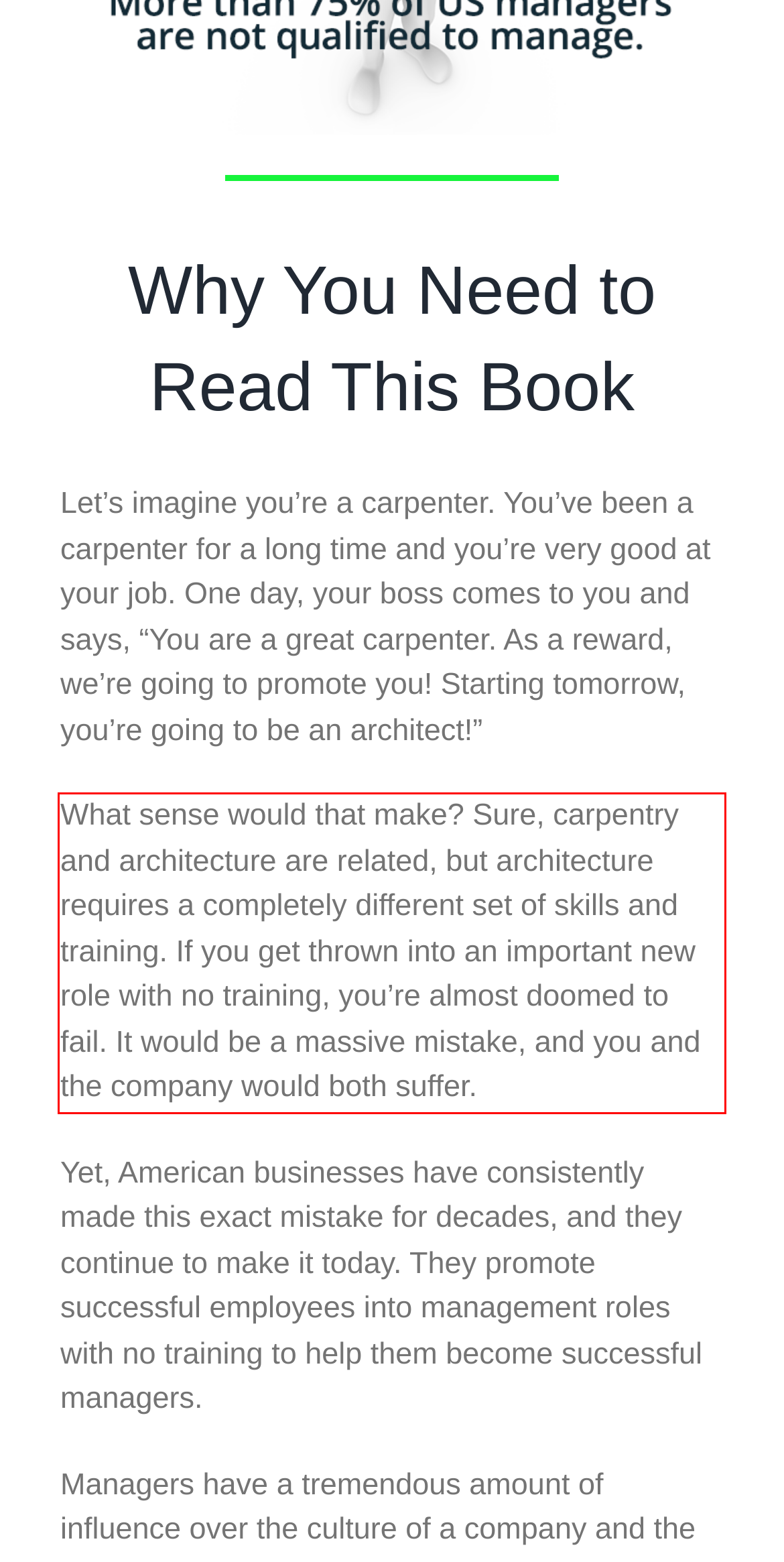Please analyze the screenshot of a webpage and extract the text content within the red bounding box using OCR.

What sense would that make? Sure, carpentry and architecture are related, but architecture requires a completely different set of skills and training. If you get thrown into an important new role with no training, you’re almost doomed to fail. It would be a massive mistake, and you and the company would both suffer.